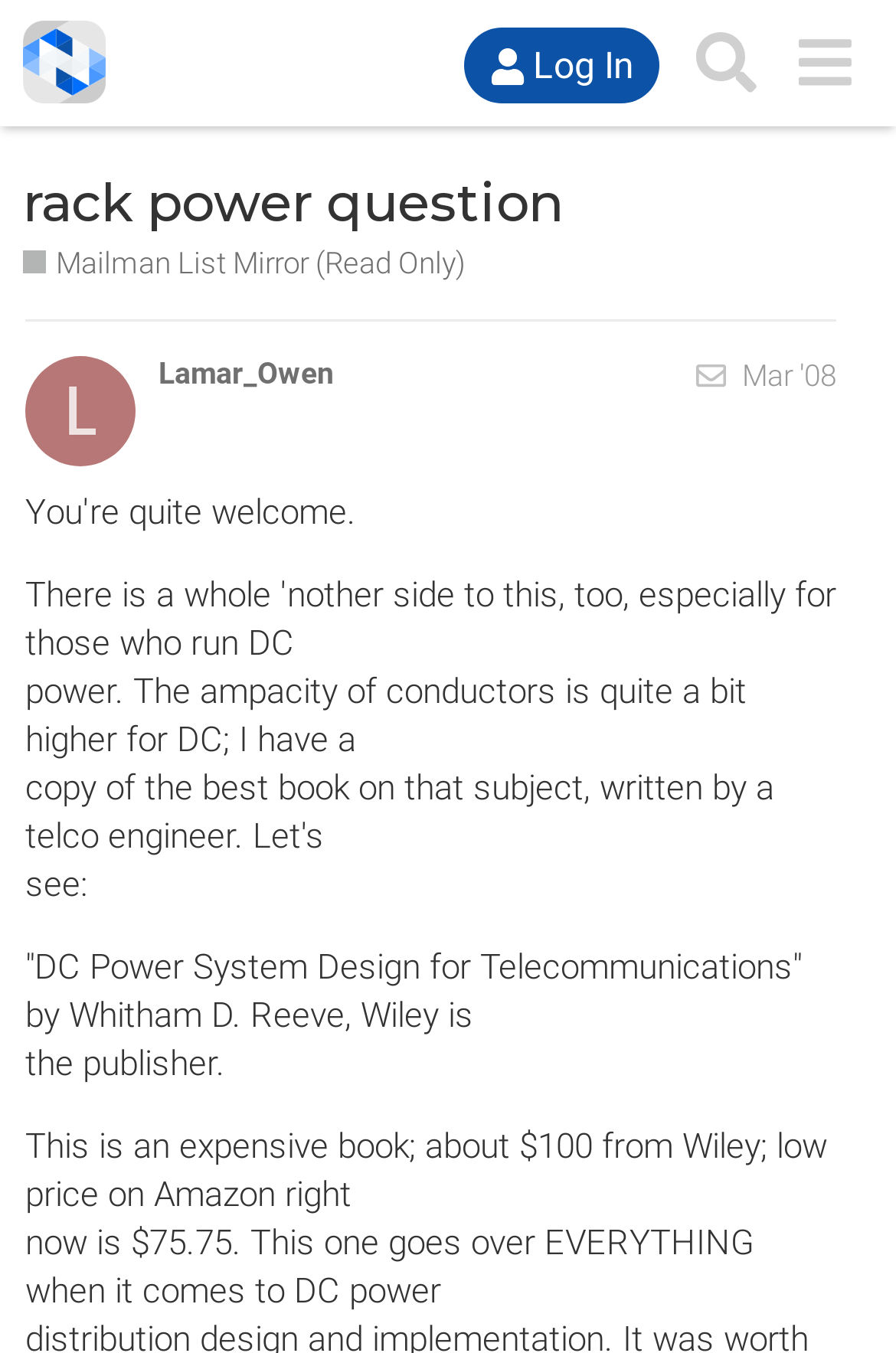Extract the main title from the webpage.

rack power question